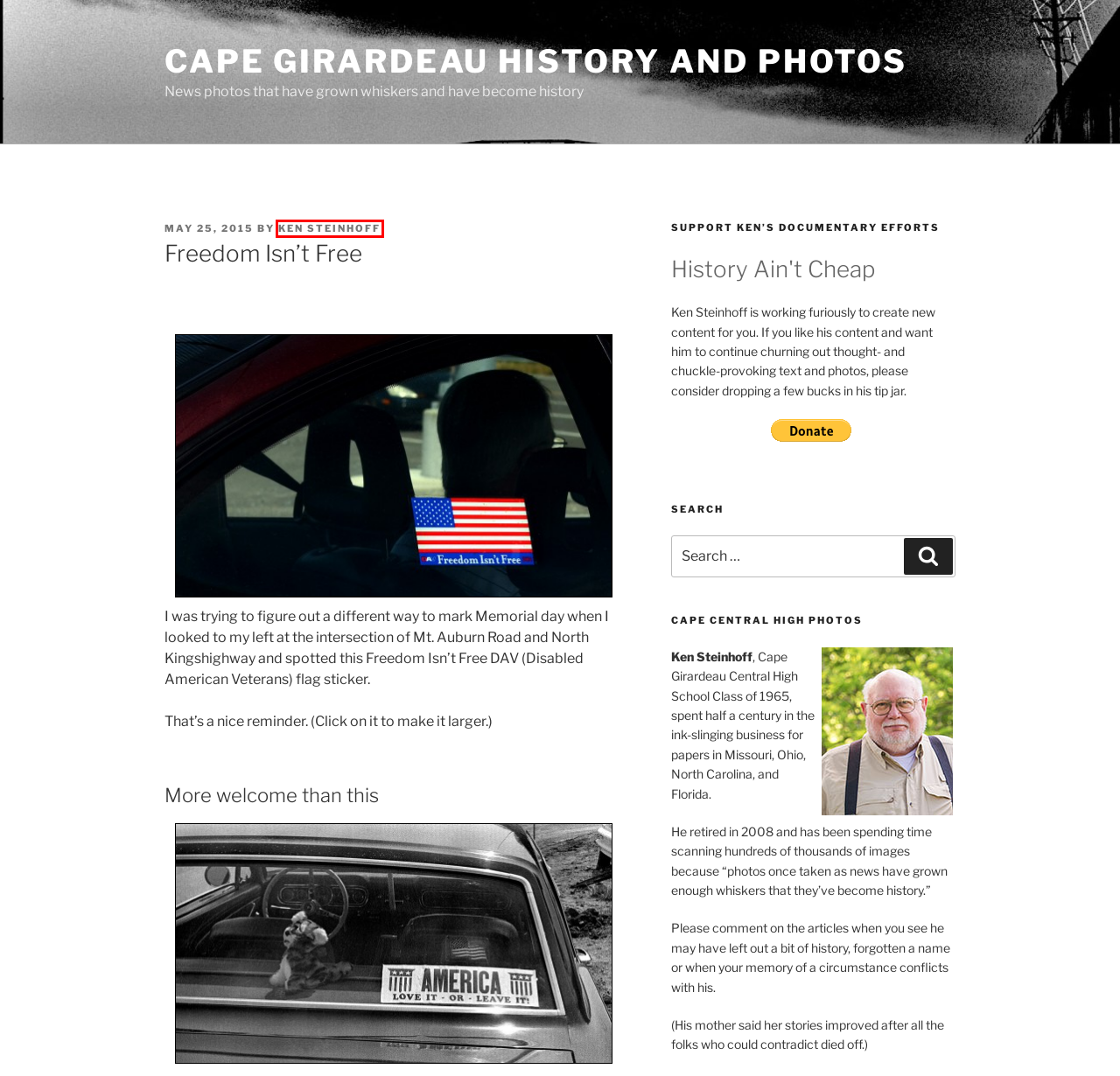Examine the screenshot of a webpage with a red rectangle bounding box. Select the most accurate webpage description that matches the new webpage after clicking the element within the bounding box. Here are the candidates:
A. Battle of Mingo Swamp - Cape Girardeau History and Photos
B. Taking a Break - Cape Girardeau History and Photos
C. Brookside War Memorial - Cape Girardeau History and Photos
D. Cape Girardeau History and Photos - News photos that have grown whiskers and have become history
E. Ken Steinhoff, Author at Cape Girardeau History and Photos
F. Veterans Day Flags 2013 - Cape Girardeau History and Photos
G. The Saga of Sgt. Ginter - Cape Girardeau History and Photos
H. Gary Schemel: Casualty of Vietnam War - Cape Girardeau History and Photos

E